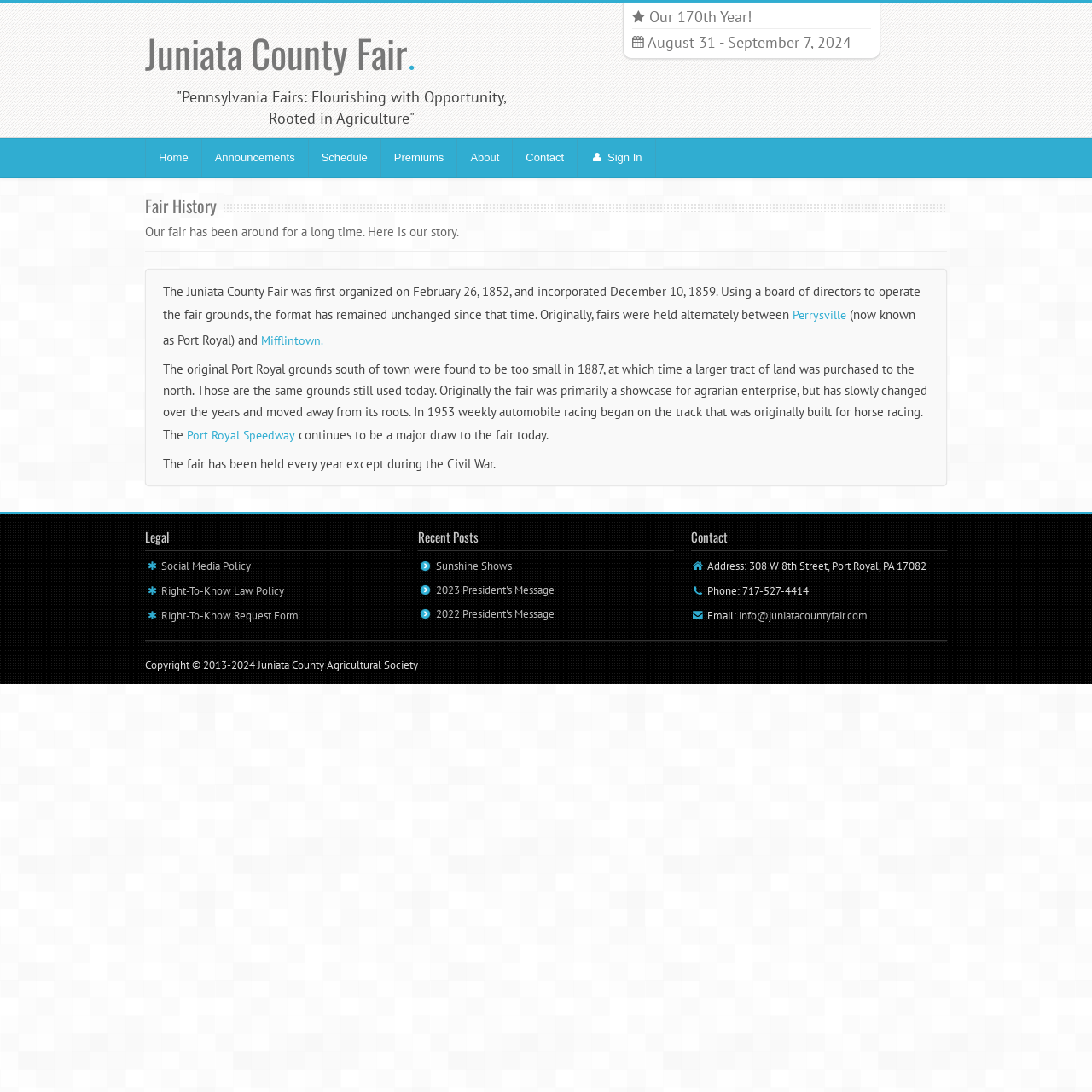Use a single word or phrase to answer the question:
What is the name of the speedway mentioned on the webpage?

Port Royal Speedway